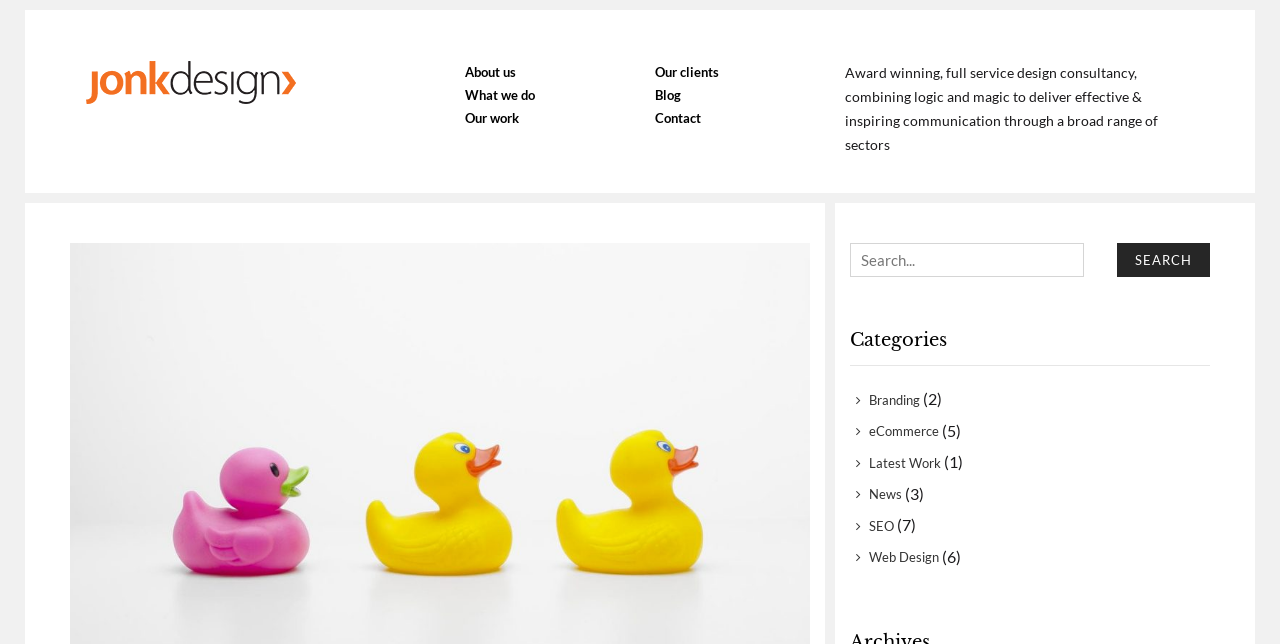From the element description Web Design, predict the bounding box coordinates of the UI element. The coordinates must be specified in the format (top-left x, top-left y, bottom-right x, bottom-right y) and should be within the 0 to 1 range.

[0.664, 0.843, 0.733, 0.891]